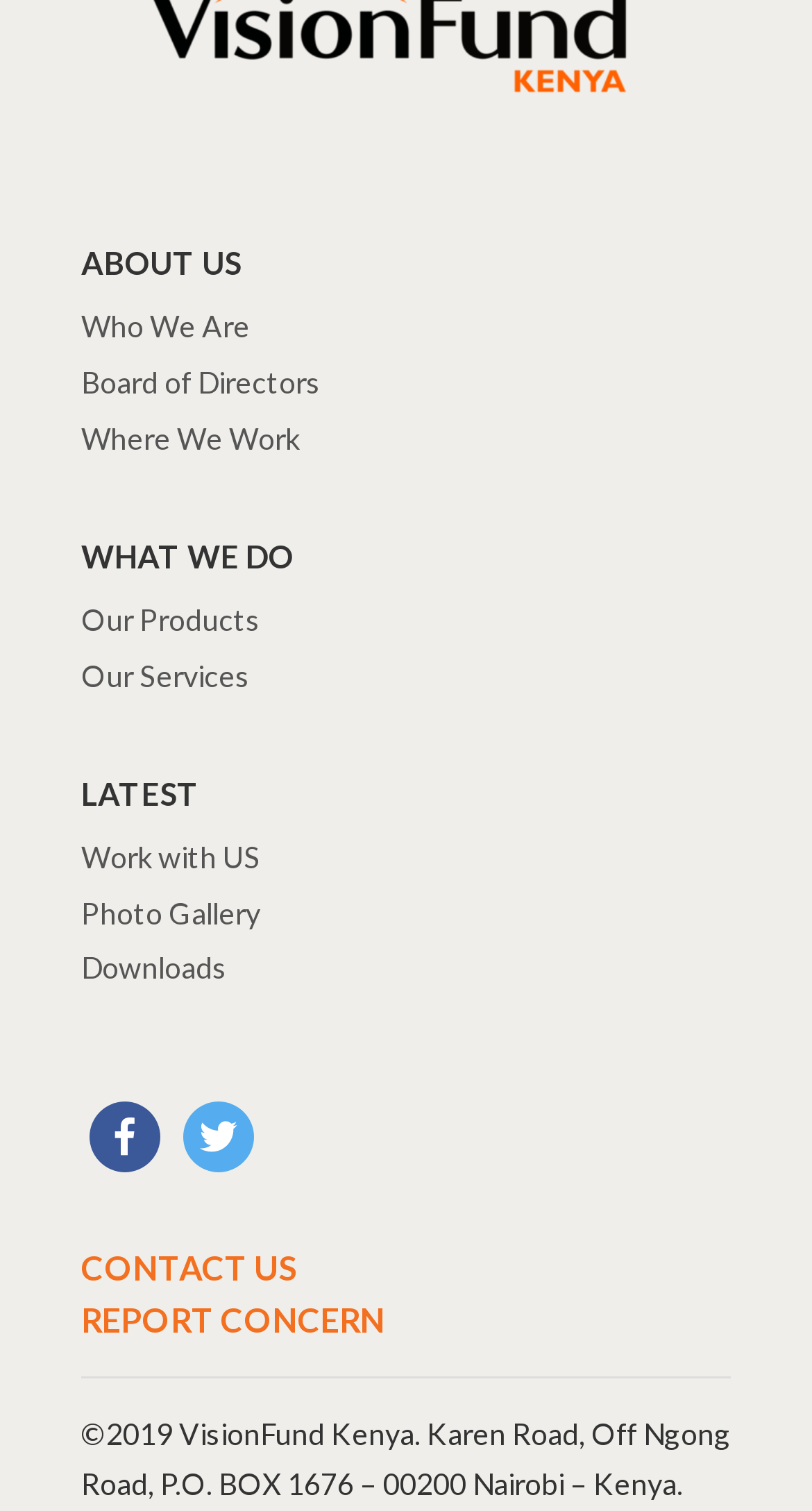Provide a thorough and detailed response to the question by examining the image: 
What is the last link in the 'Latest' section?

By examining the links in the 'Latest' section, I can determine that the last link is 'Downloads', which is located at the bottom of the section.